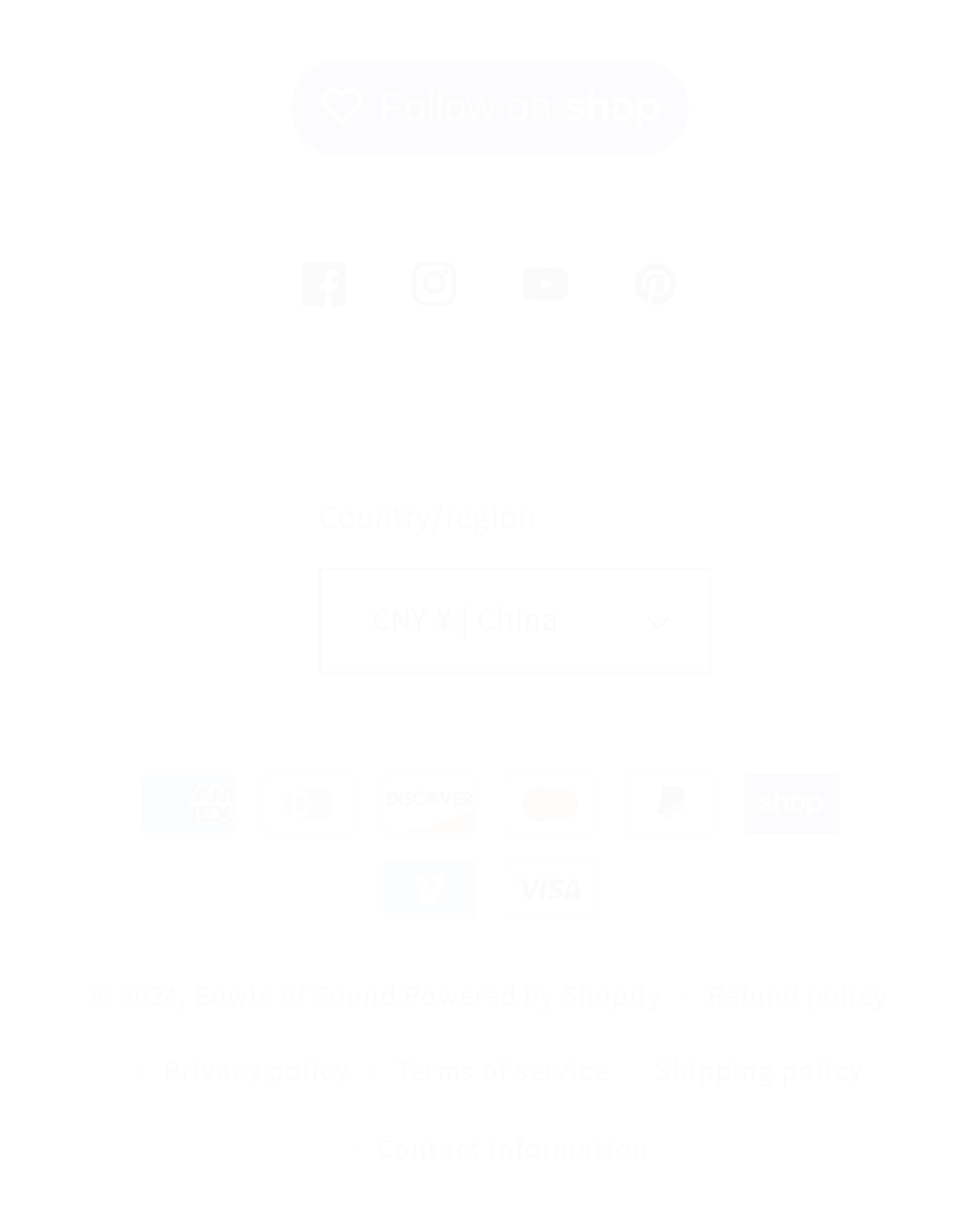What is the copyright year? Examine the screenshot and reply using just one word or a brief phrase.

2024